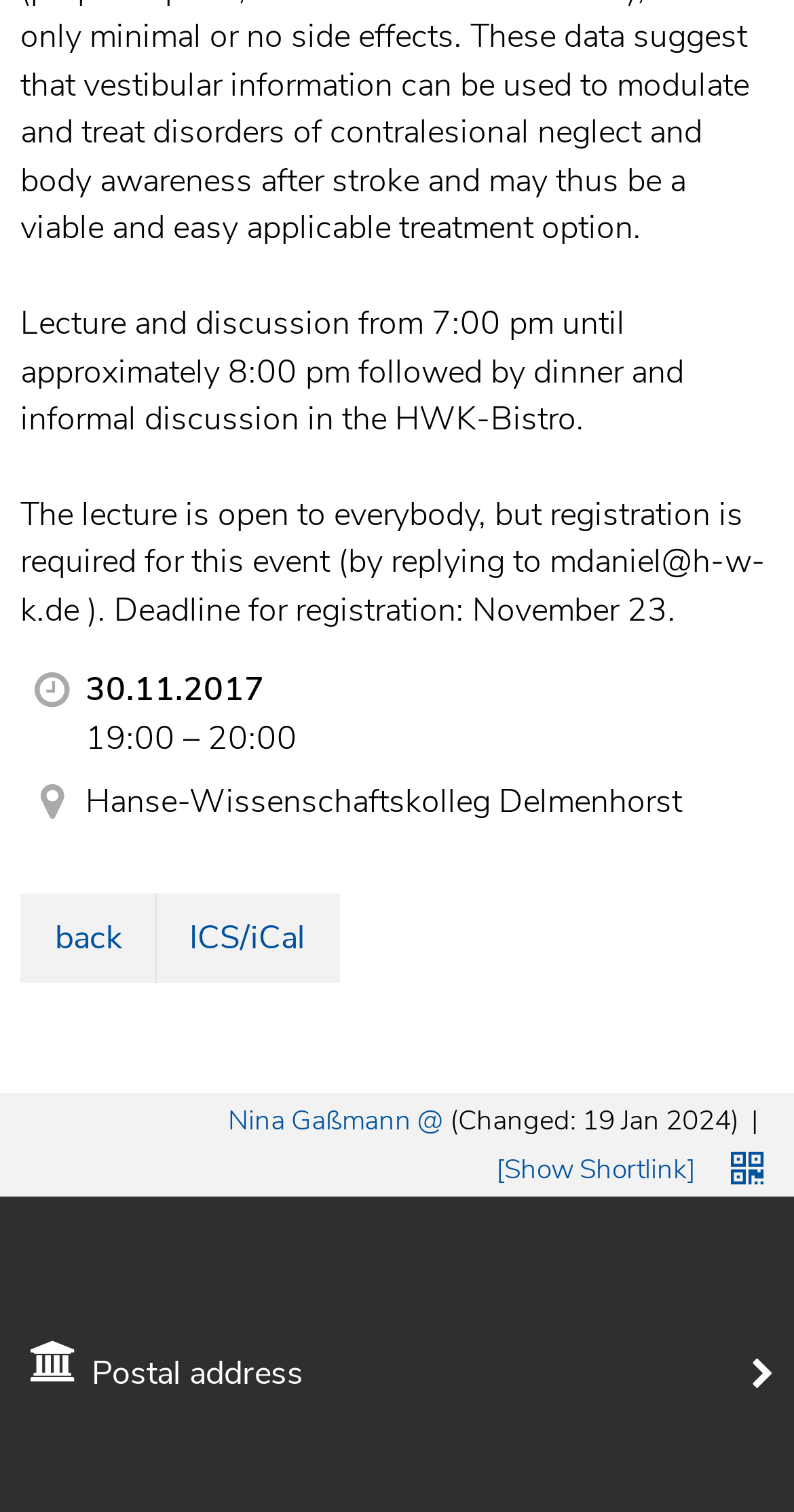What is the deadline for registration?
Carefully analyze the image and provide a thorough answer to the question.

I found the deadline for registration by looking at the StaticText element with the content 'Deadline for registration: November 23' which is located near the contact person for registration.